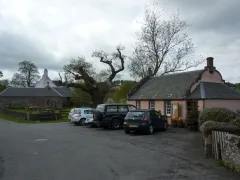What is the weather like in the scene?
Using the image, provide a concise answer in one word or a short phrase.

Overcast